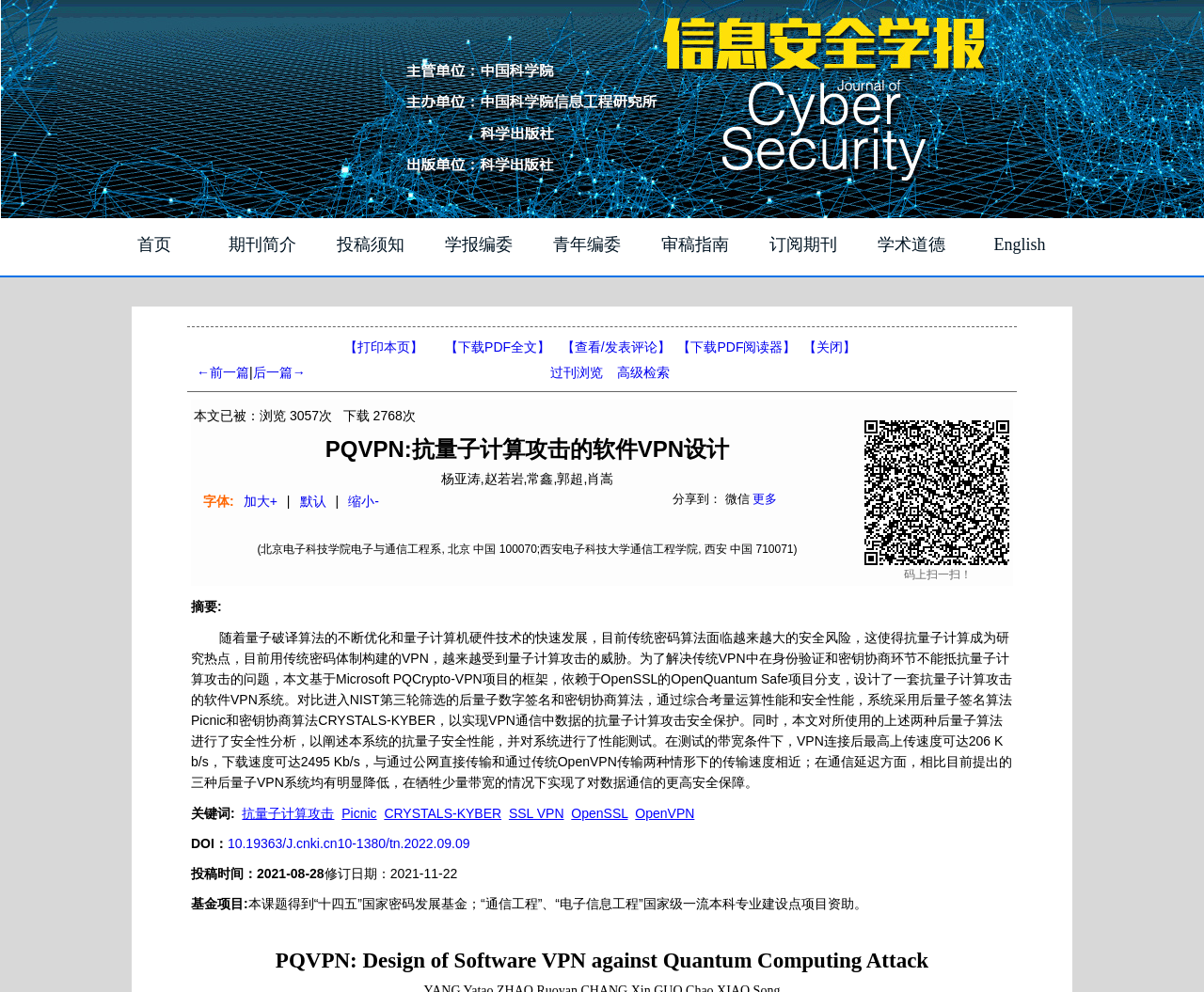Please determine the bounding box coordinates of the clickable area required to carry out the following instruction: "view previous article". The coordinates must be four float numbers between 0 and 1, represented as [left, top, right, bottom].

[0.163, 0.368, 0.207, 0.383]